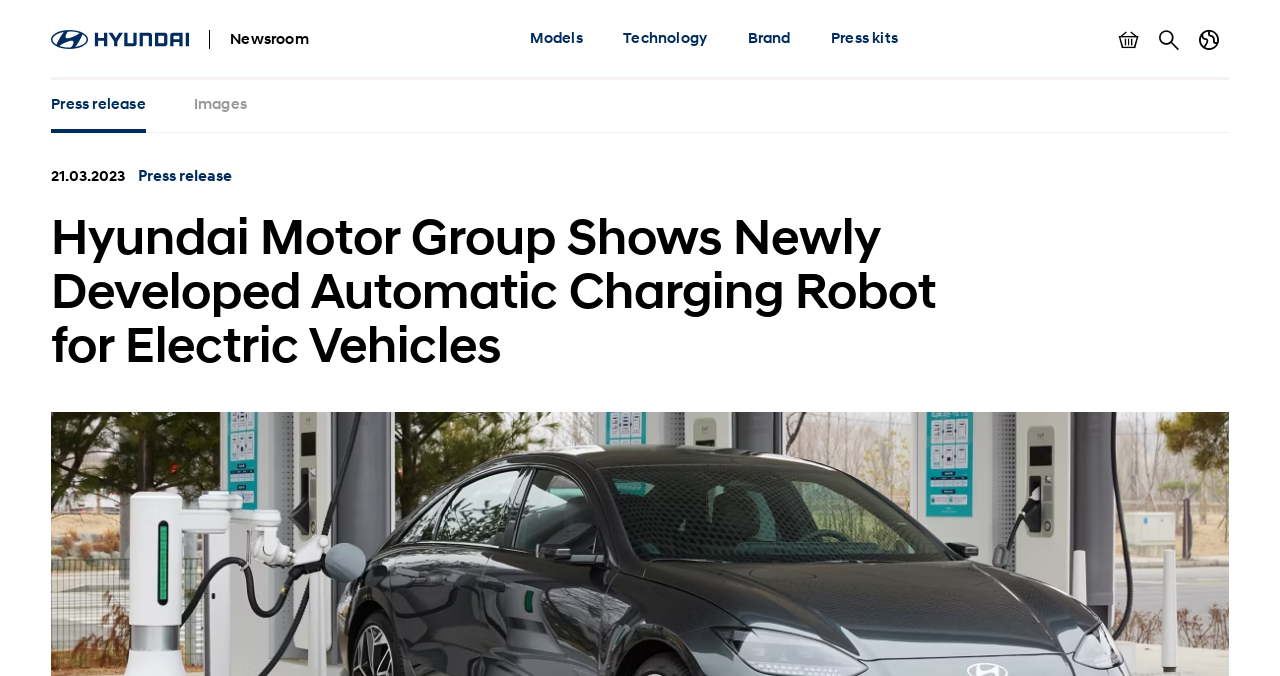Find the bounding box coordinates for the area that should be clicked to accomplish the instruction: "View images".

[0.151, 0.118, 0.193, 0.197]